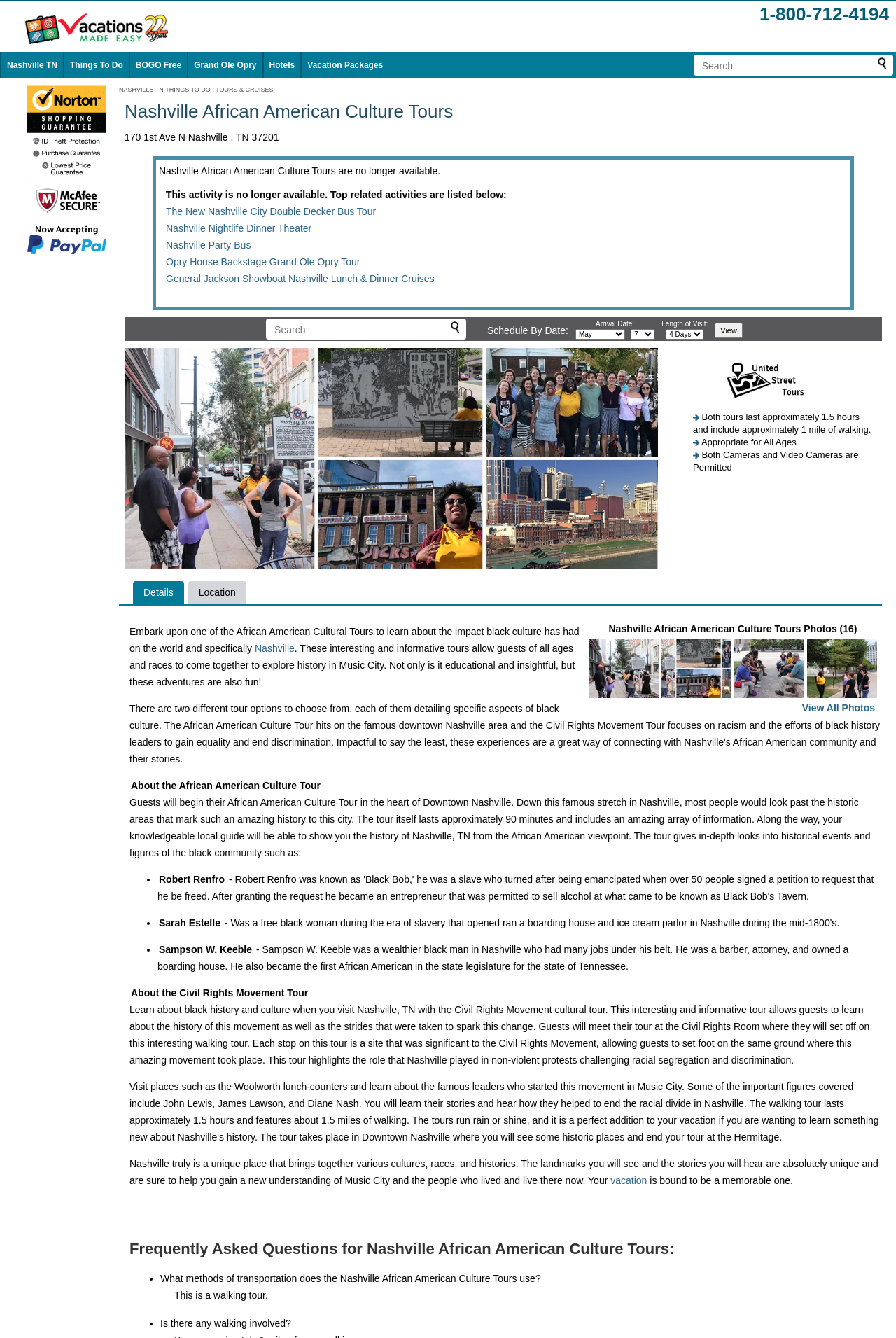Is the tour suitable for all ages?
Examine the image and give a concise answer in one word or a short phrase.

Yes